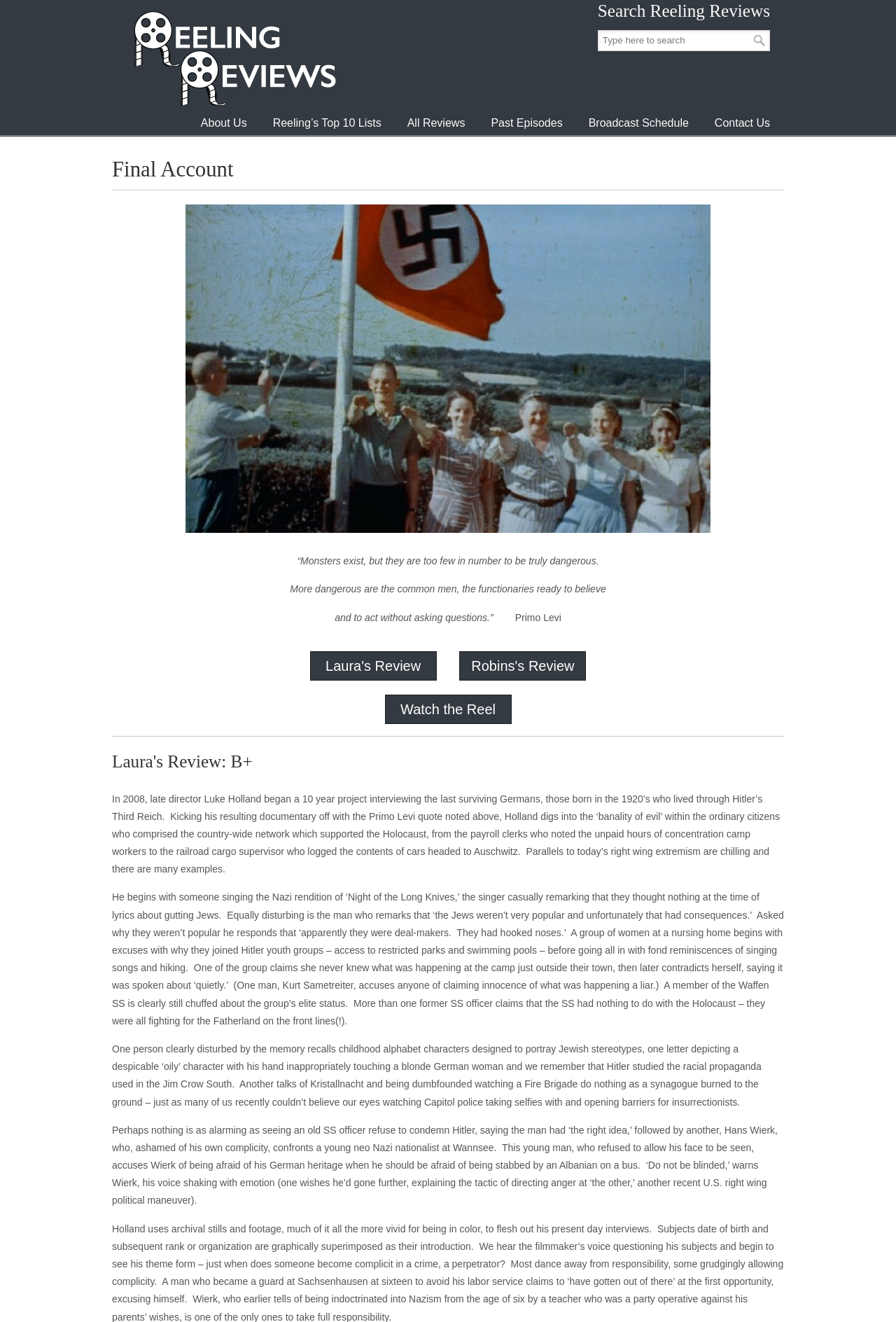Can you find the bounding box coordinates of the area I should click to execute the following instruction: "Read Robins's Review"?

[0.526, 0.498, 0.641, 0.509]